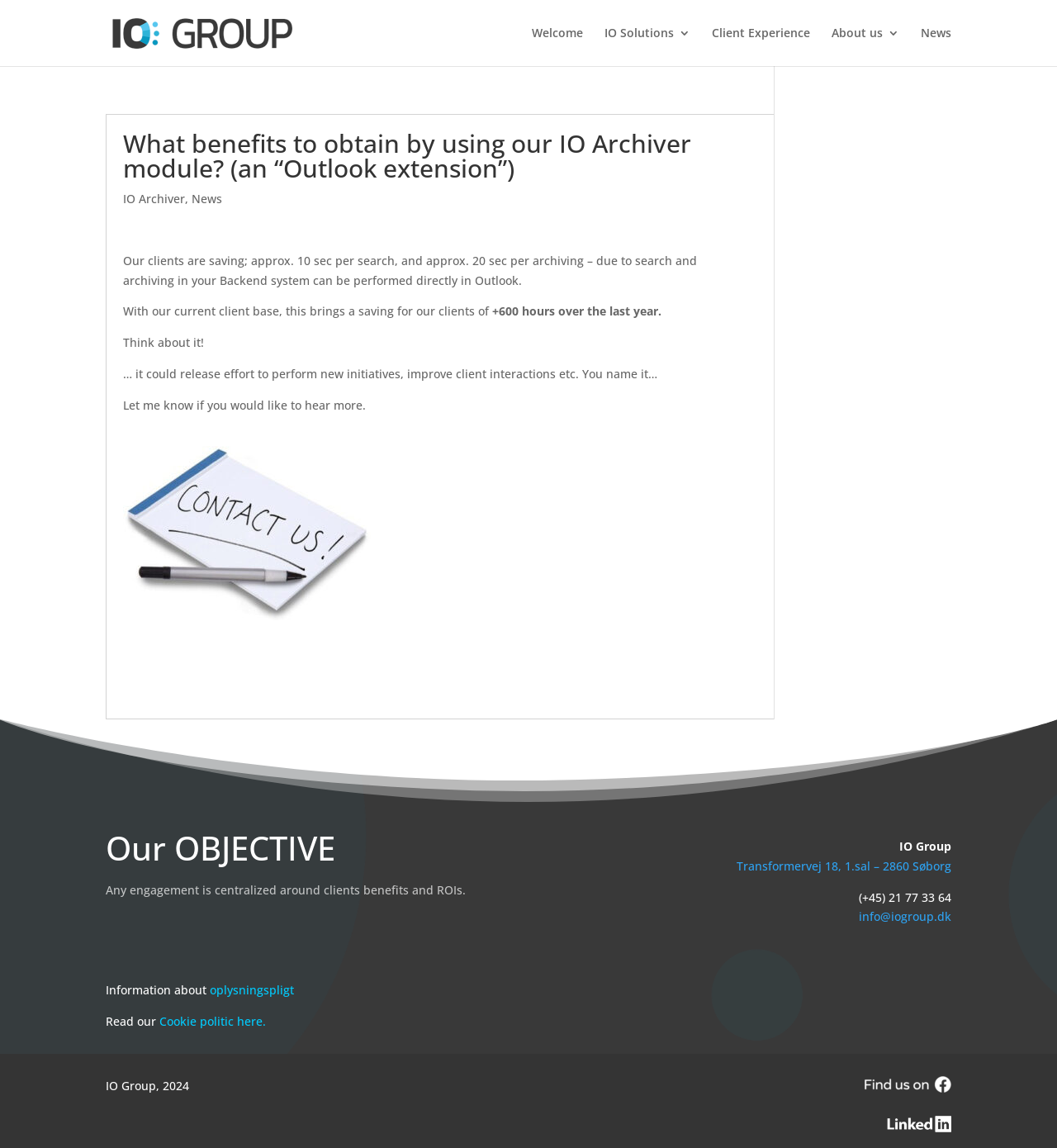Where is IO Group located?
Please provide a detailed and thorough answer to the question.

The location of IO Group is mentioned at the bottom of the webpage, where it is written as 'Transformervej 18, 1.sal – 2860 Søborg'. This is the address of the company.